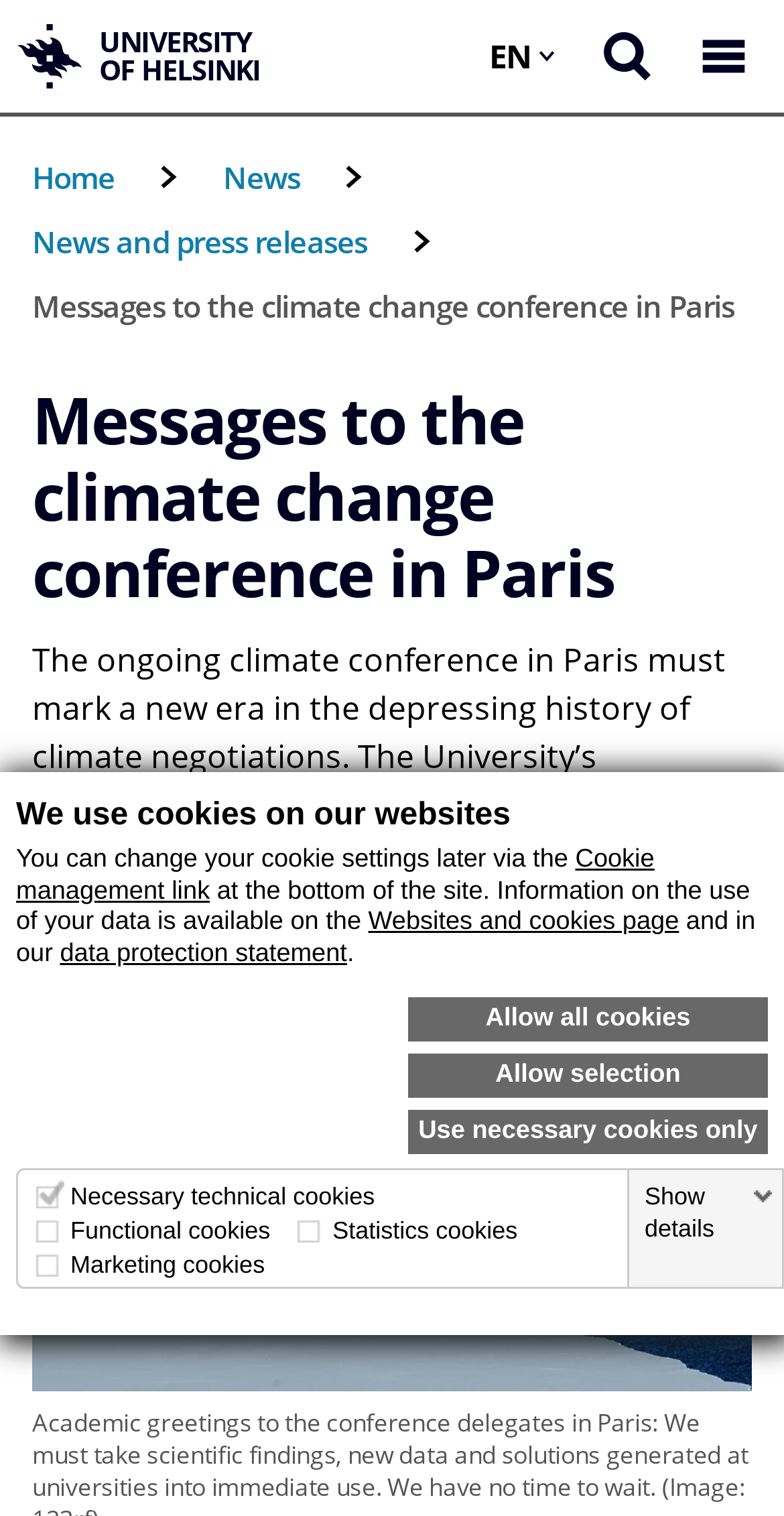Could you highlight the region that needs to be clicked to execute the instruction: "Go to Home page"?

[0.041, 0.103, 0.146, 0.13]